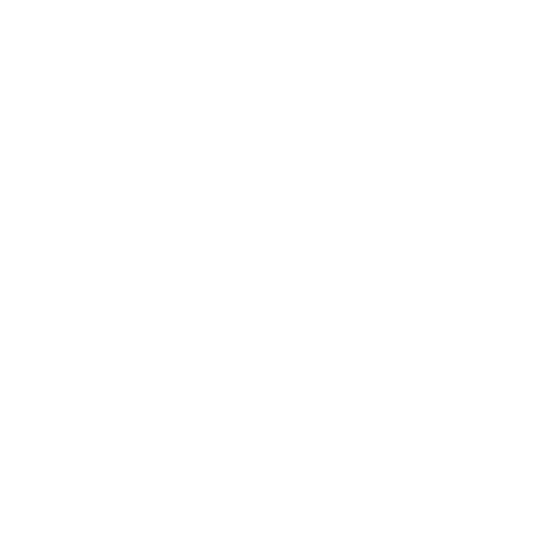Explain the content of the image in detail.

This image features the "After Midnight Ultra Plunge Bra," a stylish and sophisticated lingerie piece designed for those seeking both comfort and allure. The bra is characterized by its ultra-plunging triangle cut, which beautifully accentuates the neckline and enhances the décolletage. Its elaborate embroidery showcases a delicate balance between boldness and sensuality, making it a standout addition to any lingerie collection. The design is strategically crafted with smaller, more open underwires to provide enticing cleavage while allowing the intricate details to shine through, perfect for layering beneath open or modest tops. With an infusion of elegance and seduction, this bra is presented as part of an exclusive collection, inviting customers to indulge in its luxurious appeal.